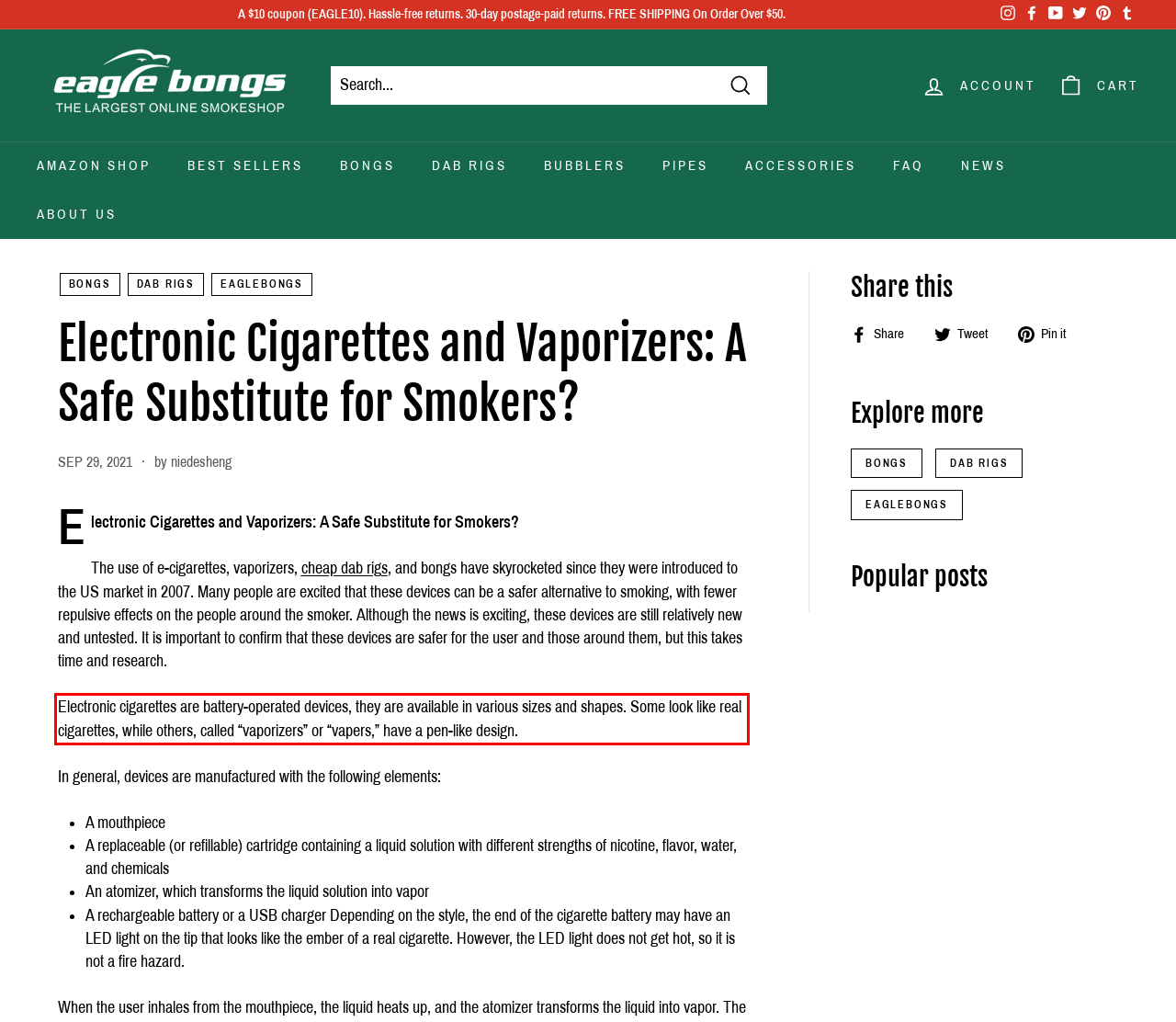You are provided with a webpage screenshot that includes a red rectangle bounding box. Extract the text content from within the bounding box using OCR.

Electronic cigarettes are battery-operated devices, they are available in various sizes and shapes. Some look like real cigarettes, while others, called “vaporizers” or “vapers,” have a pen-like design.